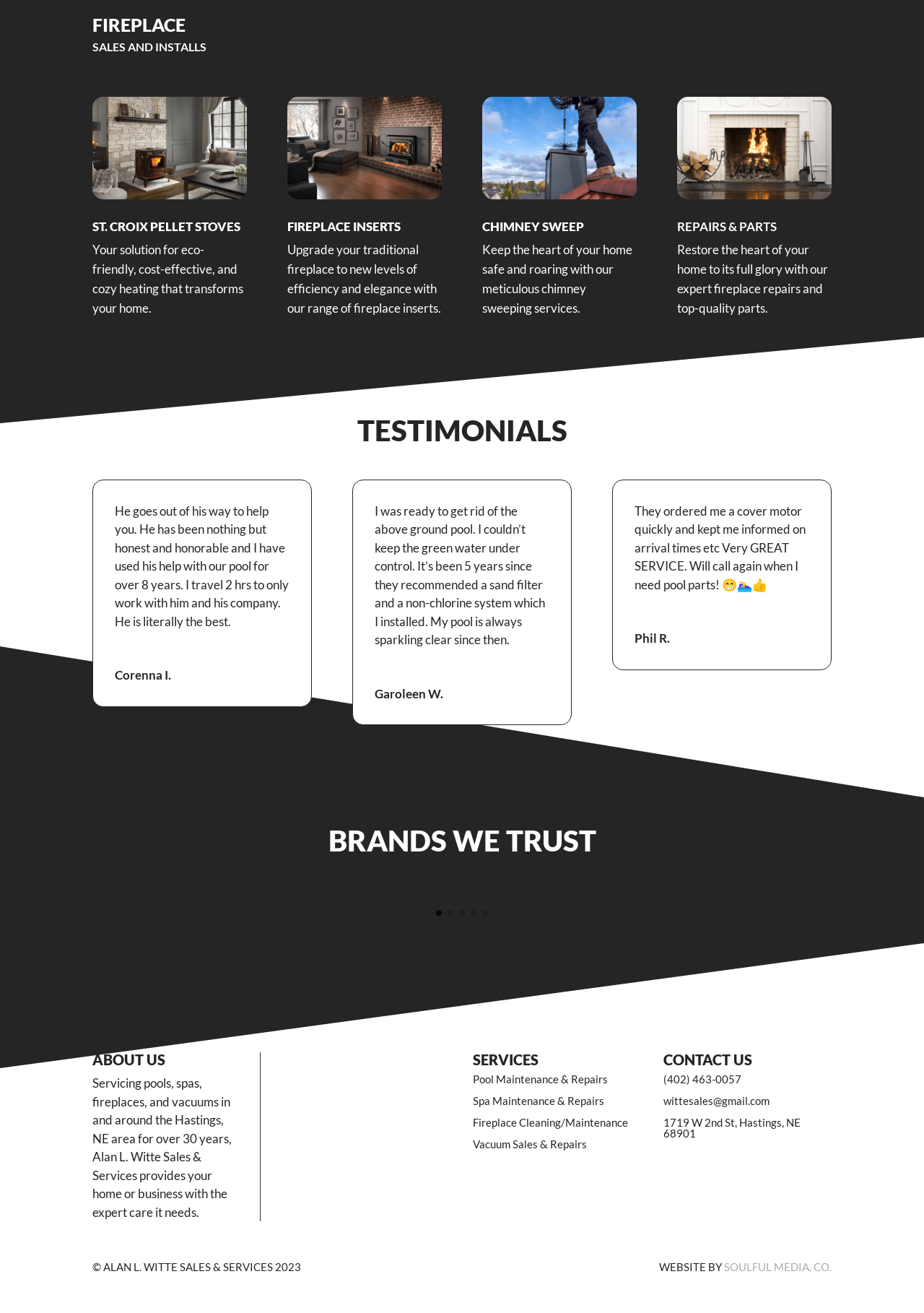What is the address of Alan L. Witte Sales & Services?
Provide a well-explained and detailed answer to the question.

I found the address of Alan L. Witte Sales & Services in the 'CONTACT US' section of the webpage. It is displayed as a static text, which is '1719 W 2nd St, Hastings, NE 68901'.